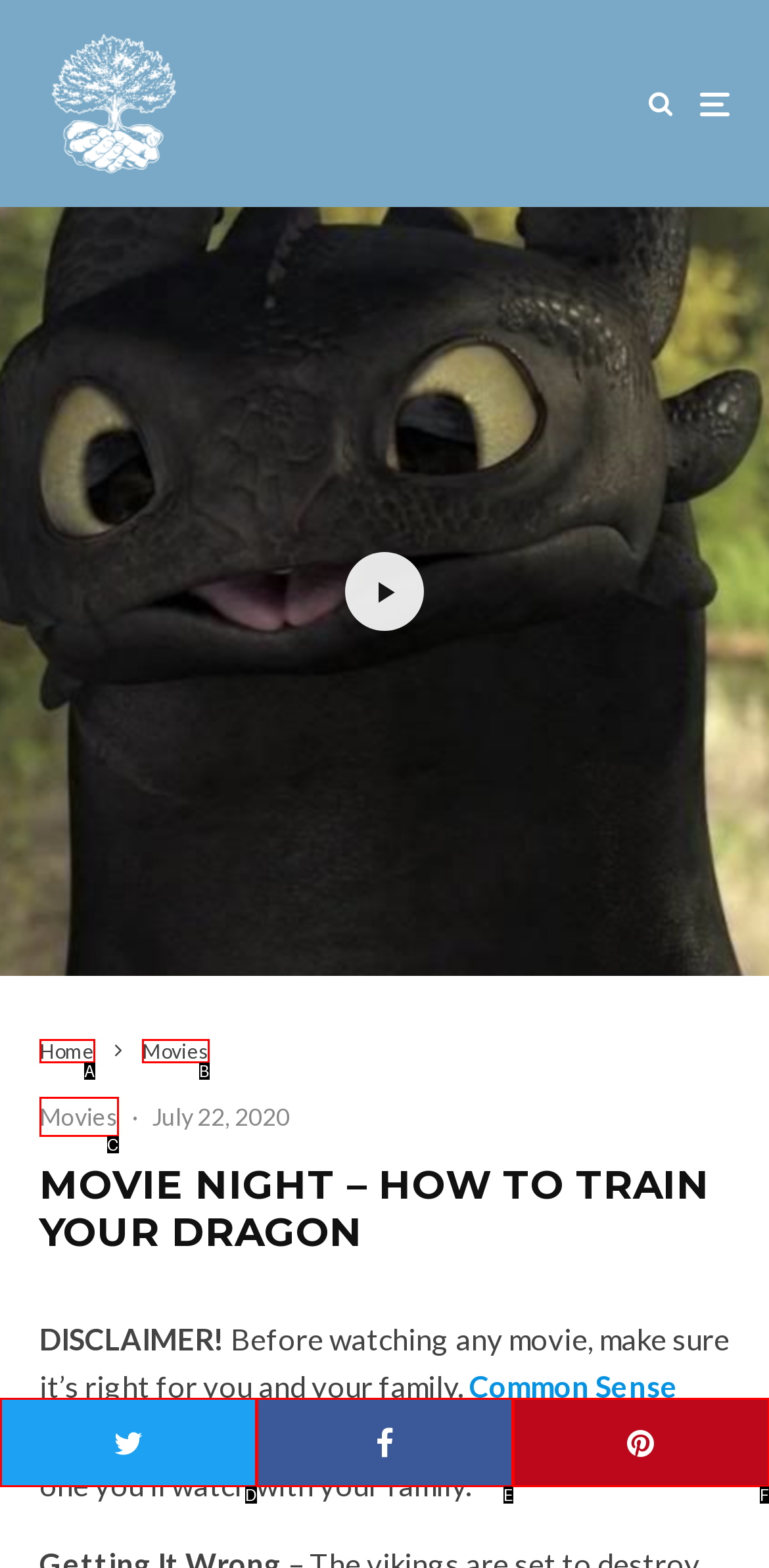Given the description: aria-label="Share", identify the HTML element that corresponds to it. Respond with the letter of the correct option.

E